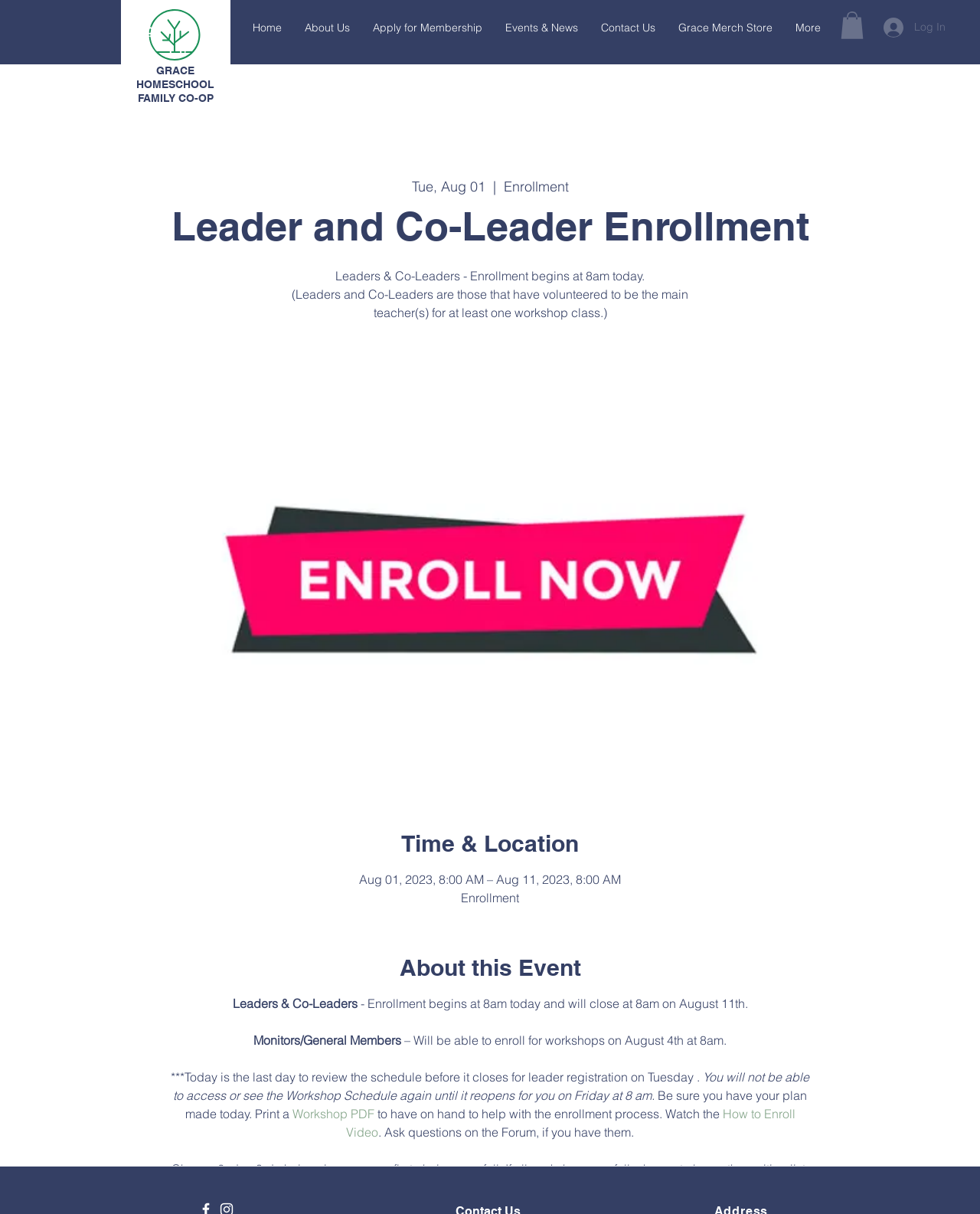Please identify the bounding box coordinates of the element that needs to be clicked to perform the following instruction: "Go to the 'Home' page".

[0.246, 0.007, 0.299, 0.038]